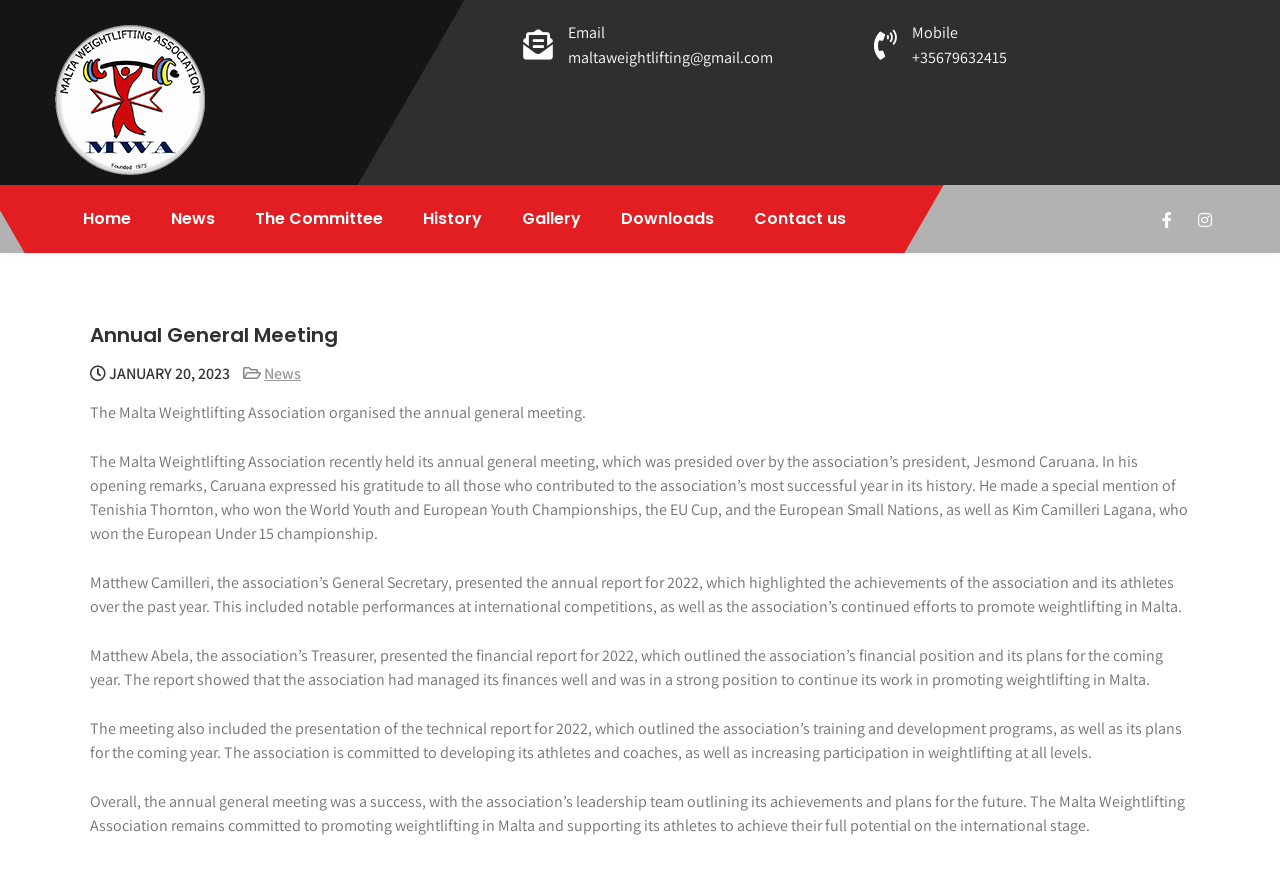Give a one-word or short-phrase answer to the following question: 
What is the name of the association's president?

Jesmond Caruana